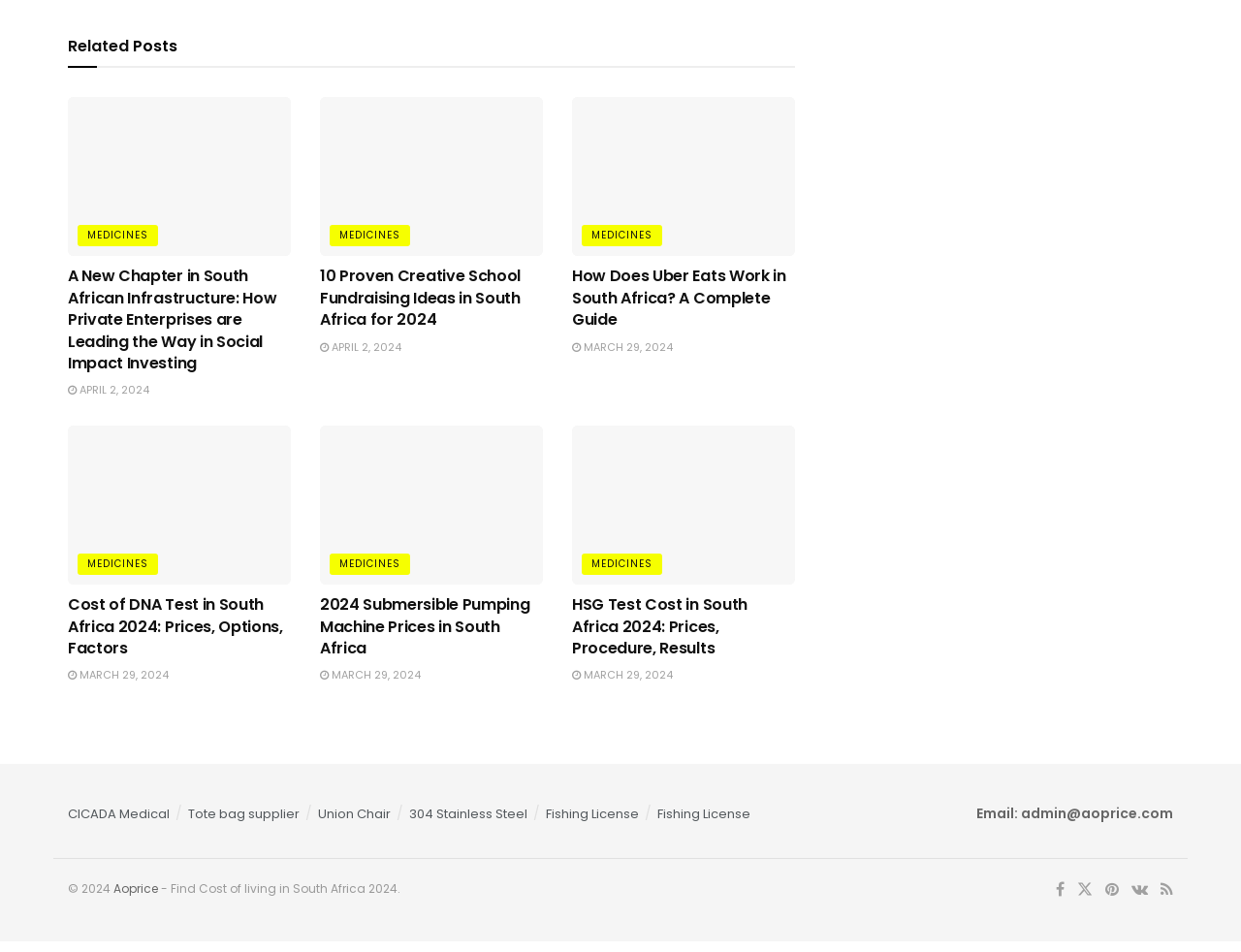Please give the bounding box coordinates of the area that should be clicked to fulfill the following instruction: "Read more about PBOC expected to release more capital". The coordinates should be in the format of four float numbers from 0 to 1, i.e., [left, top, right, bottom].

None